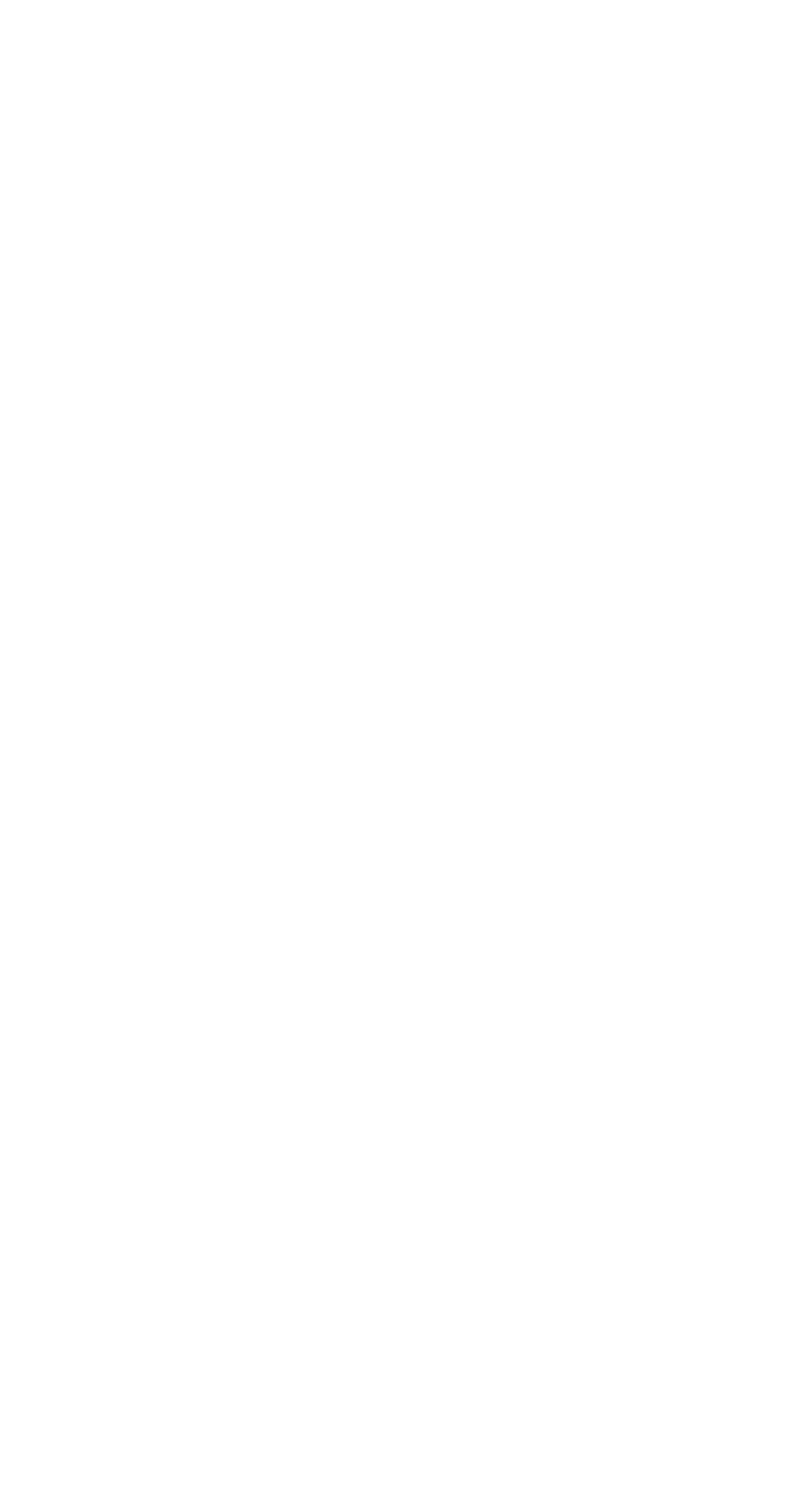Give a succinct answer to this question in a single word or phrase: 
What is the purpose of the 'GET IN TOUCH' section?

Contact us